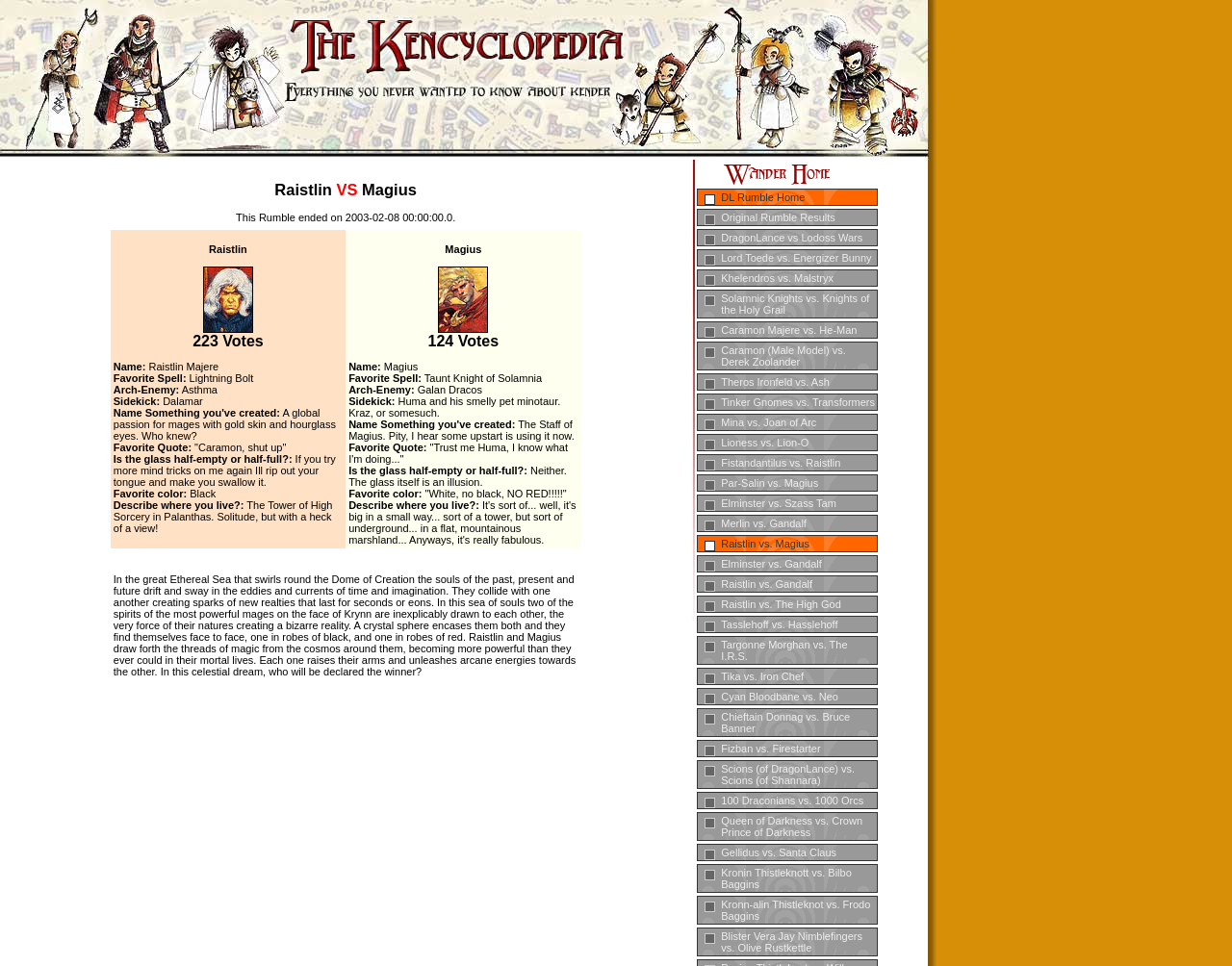Refer to the image and answer the question with as much detail as possible: What is the name of the mage with 223 votes?

I found the answer by looking at the table that compares two mages, Raistlin and Magius. The table has columns for votes, name, favorite spell, and other attributes. The row with 223 votes has the name 'Raistlin Majere'.